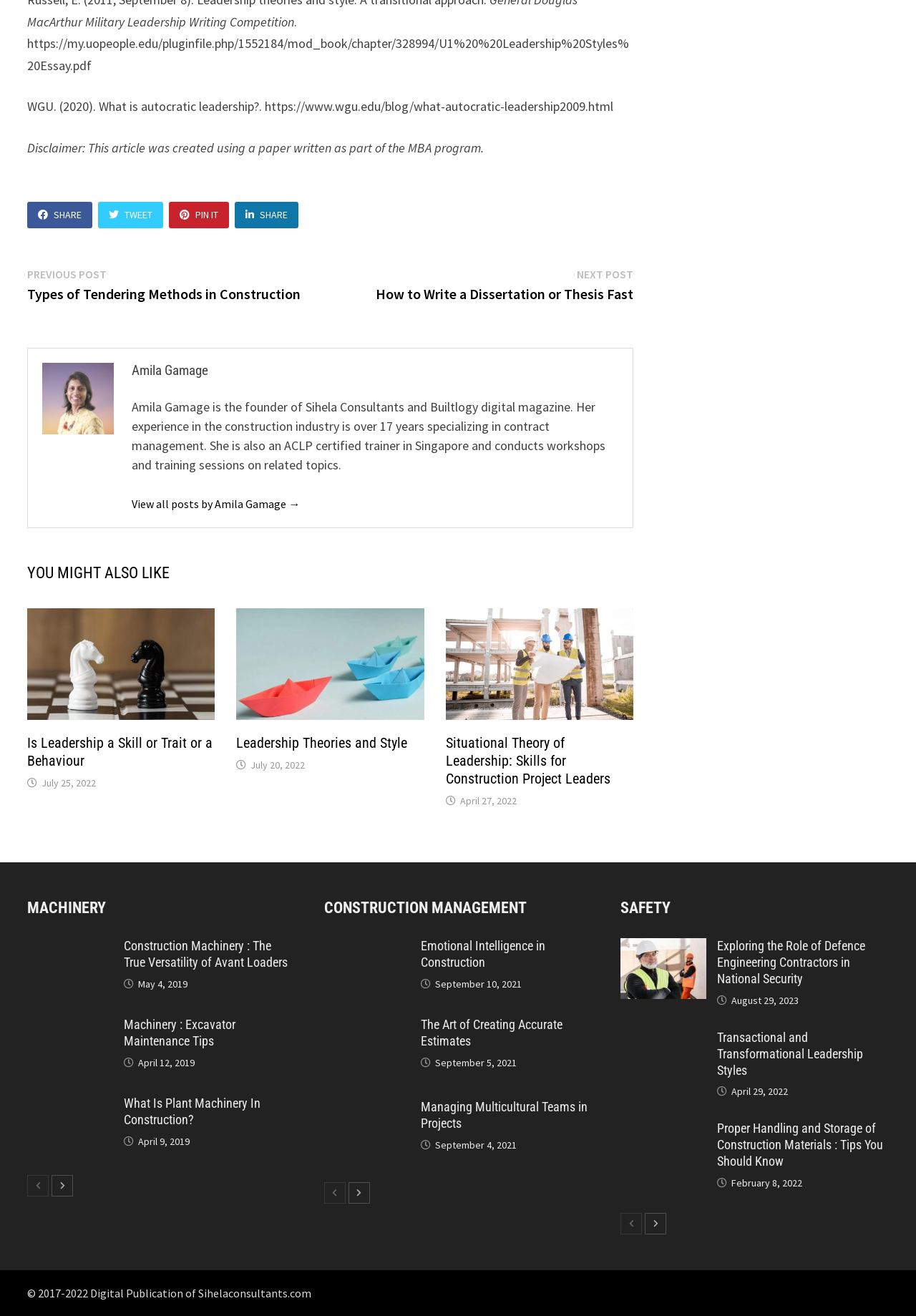Please answer the following question using a single word or phrase: 
What is the topic of the article 'Leadership Theories and Style'?

Leadership